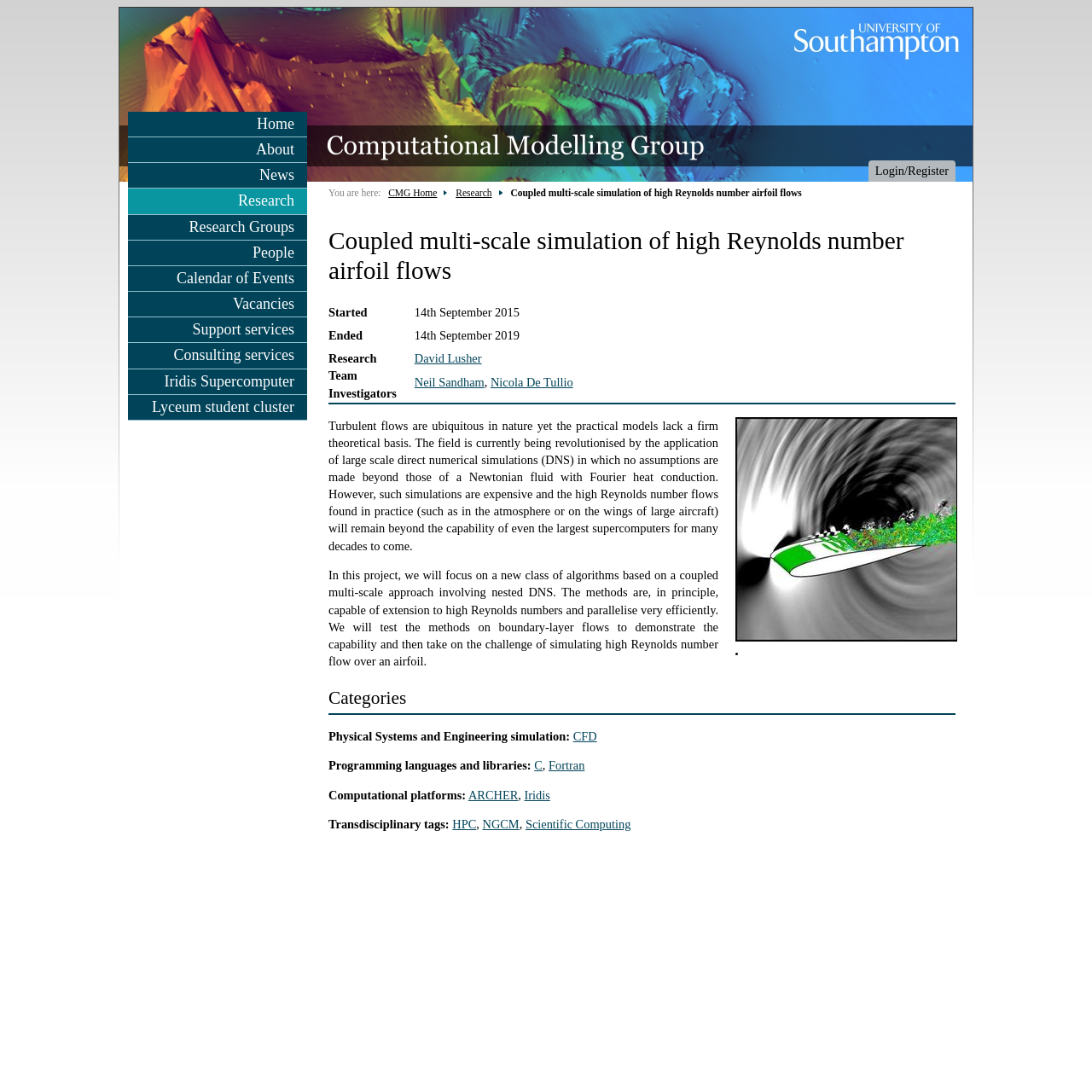Please identify the coordinates of the bounding box that should be clicked to fulfill this instruction: "Learn about CFD".

[0.525, 0.668, 0.547, 0.68]